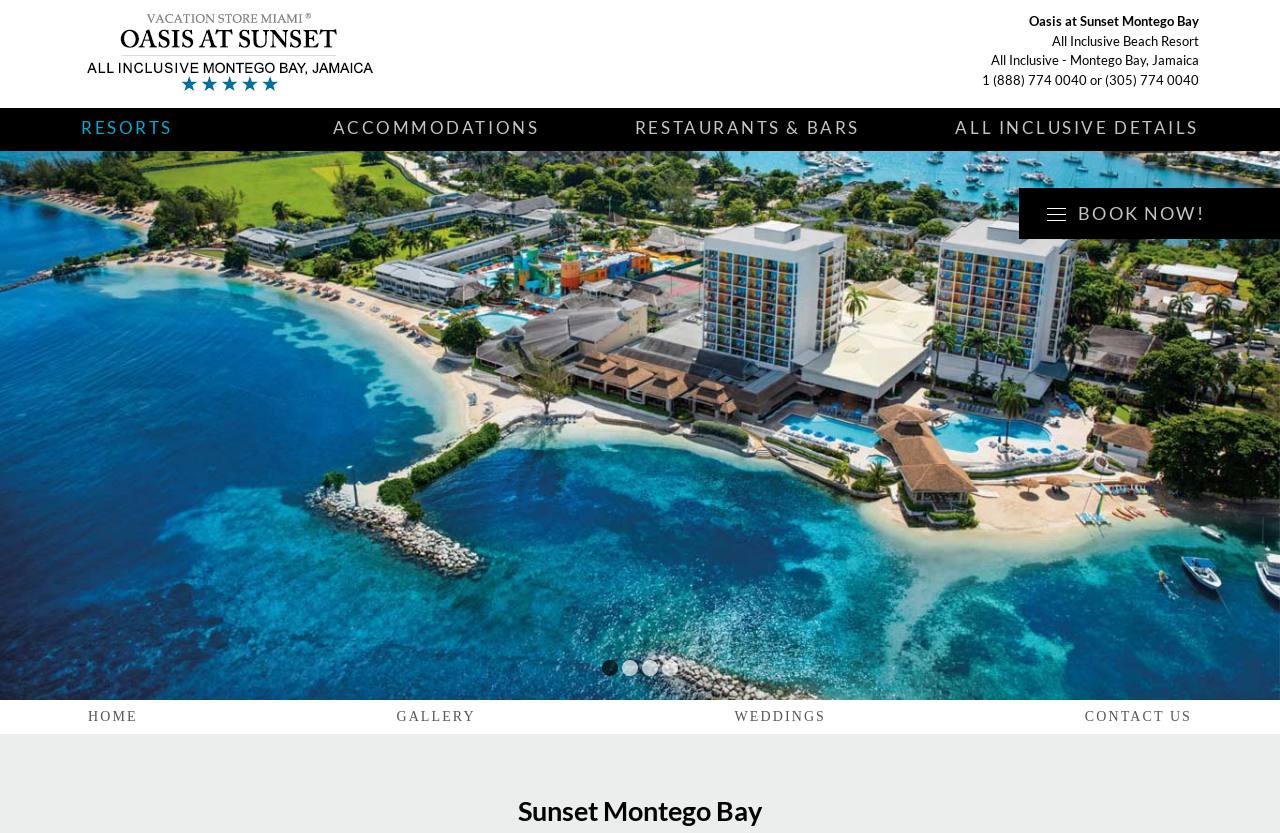Please specify the bounding box coordinates of the clickable region necessary for completing the following instruction: "View the GALLERY". The coordinates must consist of four float numbers between 0 and 1, i.e., [left, top, right, bottom].

[0.304, 0.84, 0.377, 0.882]